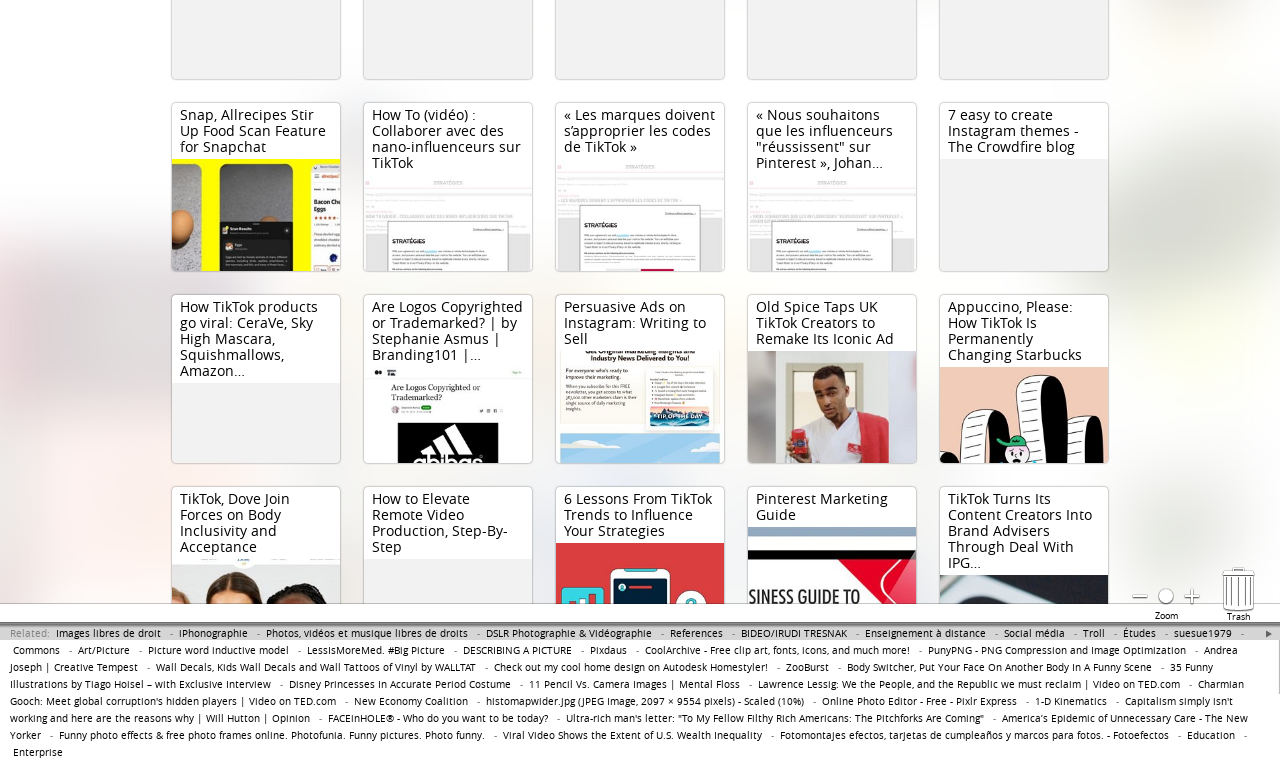From the webpage screenshot, identify the region described by New Economy Coalition. Provide the bounding box coordinates as (top-left x, top-left y, bottom-right x, bottom-right y), with each value being a floating point number between 0 and 1.

[0.277, 0.912, 0.366, 0.929]